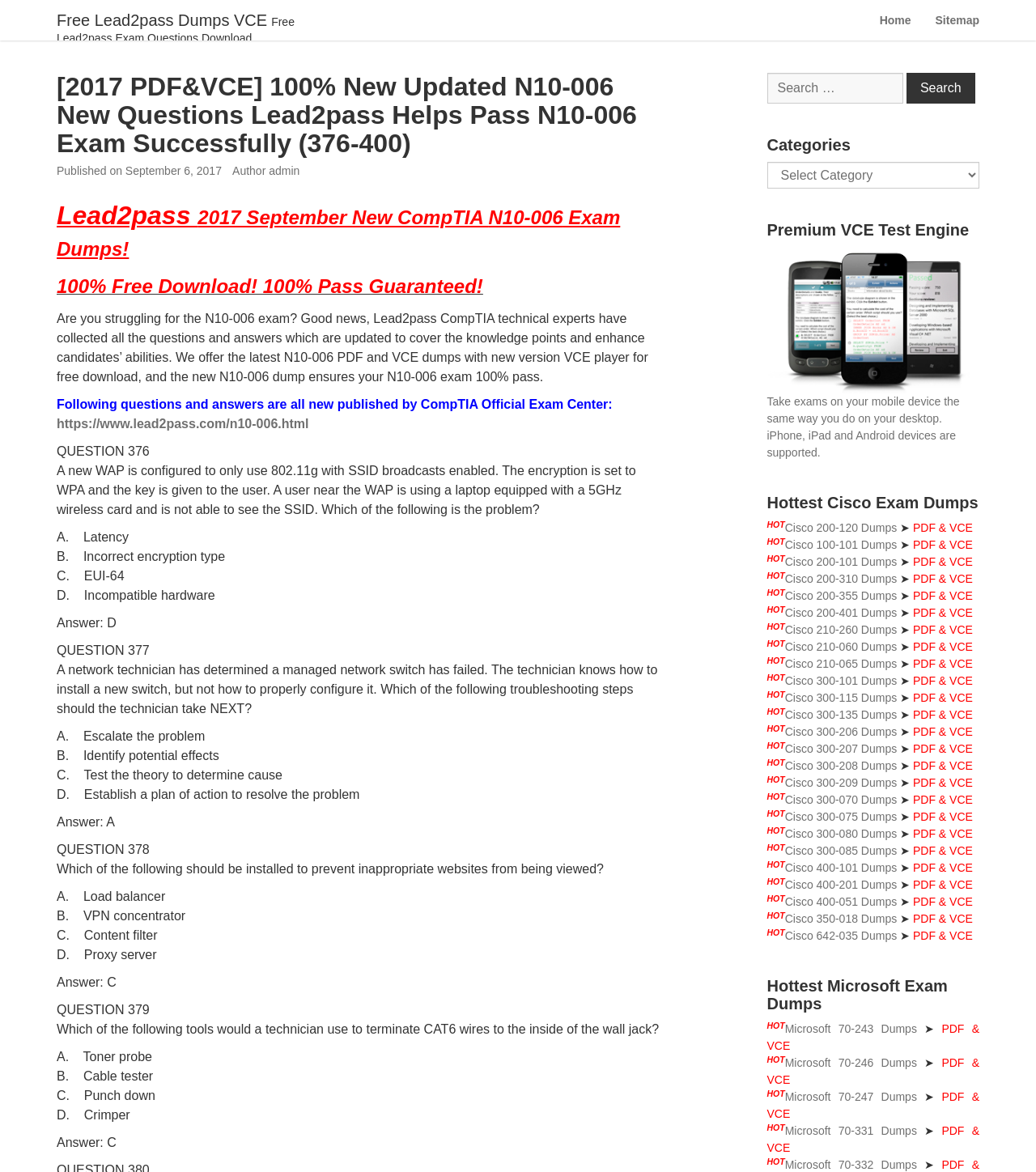What is the purpose of the 'Search for:' box?
Use the screenshot to answer the question with a single word or phrase.

To search for exam dumps